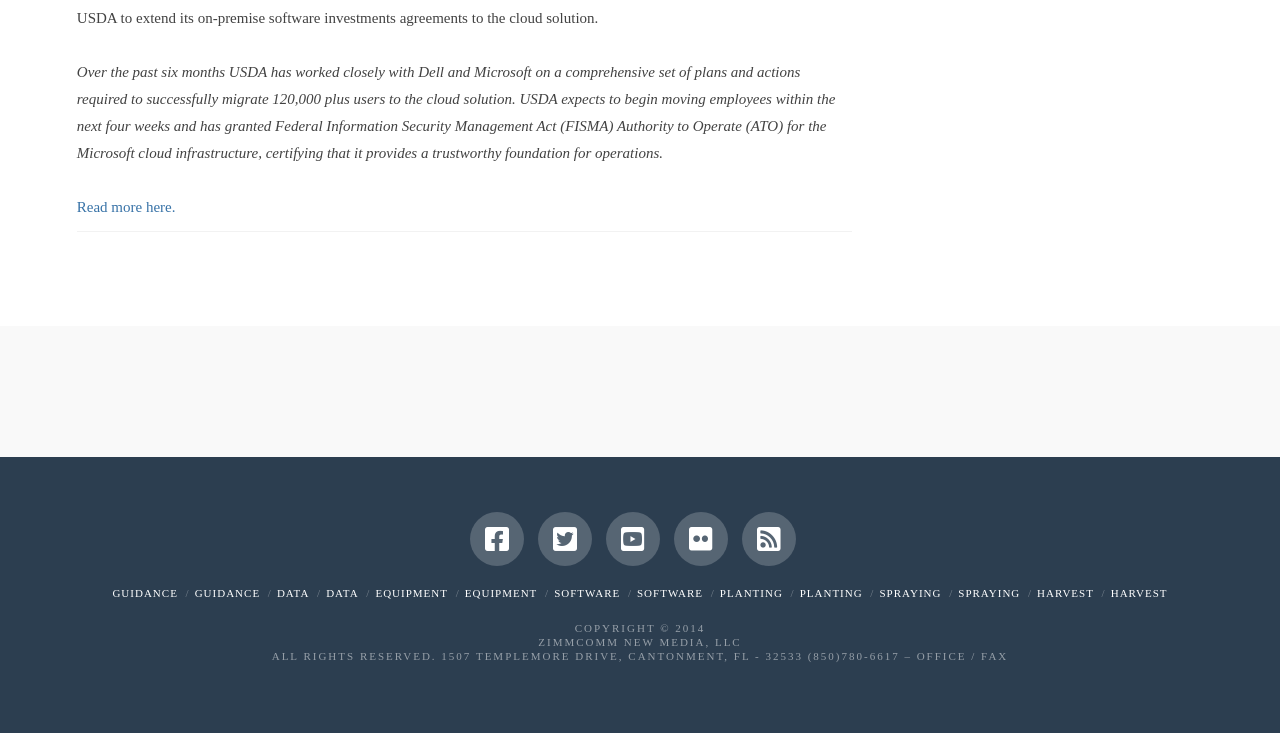Please find the bounding box for the UI component described as follows: "title="Facebook"".

[0.367, 0.699, 0.409, 0.772]